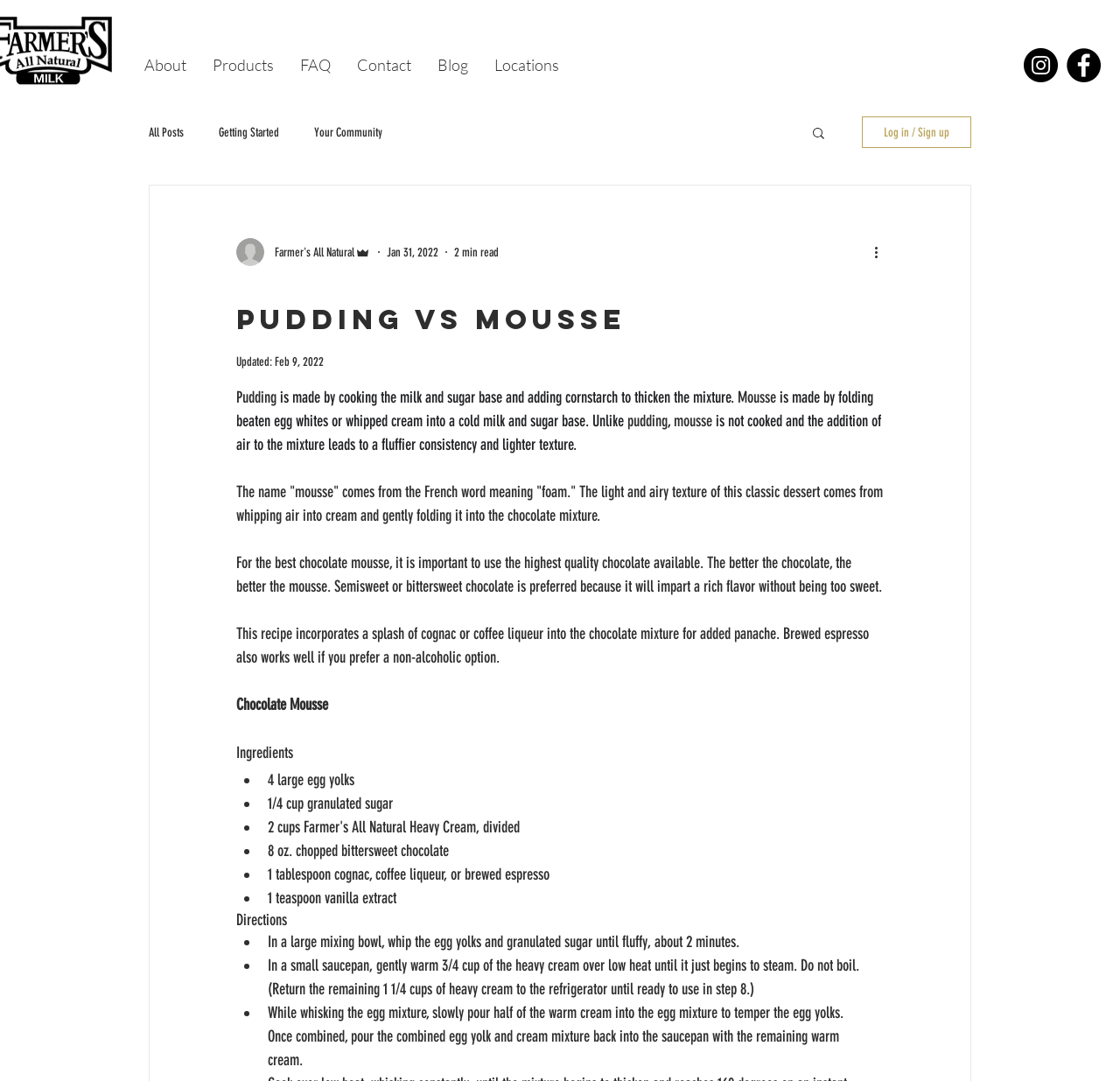Given the description All Posts, predict the bounding box coordinates of the UI element. Ensure the coordinates are in the format (top-left x, top-left y, bottom-right x, bottom-right y) and all values are between 0 and 1.

[0.133, 0.115, 0.164, 0.129]